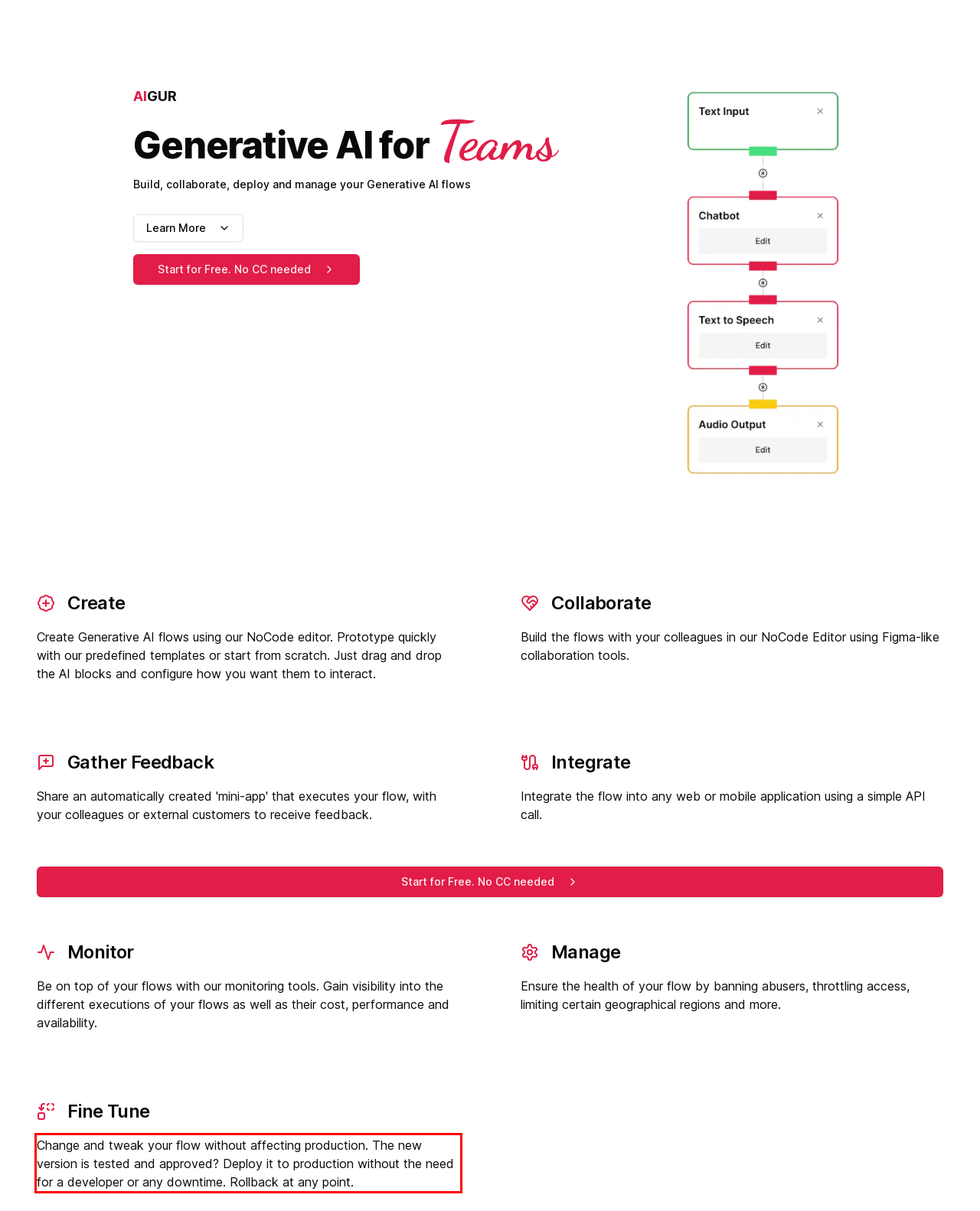Look at the webpage screenshot and recognize the text inside the red bounding box.

Change and tweak your flow without affecting production. The new version is tested and approved? Deploy it to production without the need for a developer or any downtime. Rollback at any point.